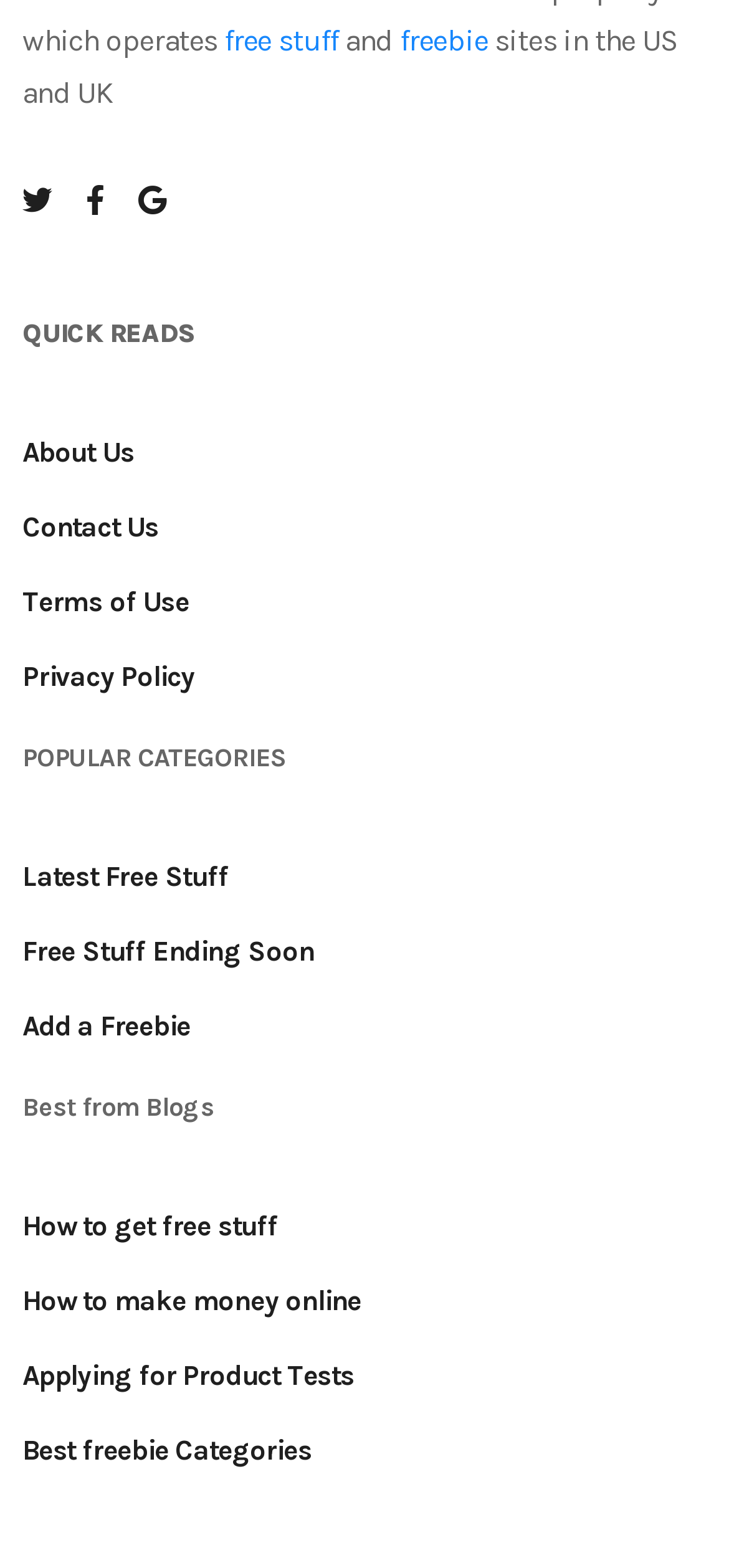Can you identify the bounding box coordinates of the clickable region needed to carry out this instruction: 'read about us'? The coordinates should be four float numbers within the range of 0 to 1, stated as [left, top, right, bottom].

[0.031, 0.278, 0.184, 0.299]